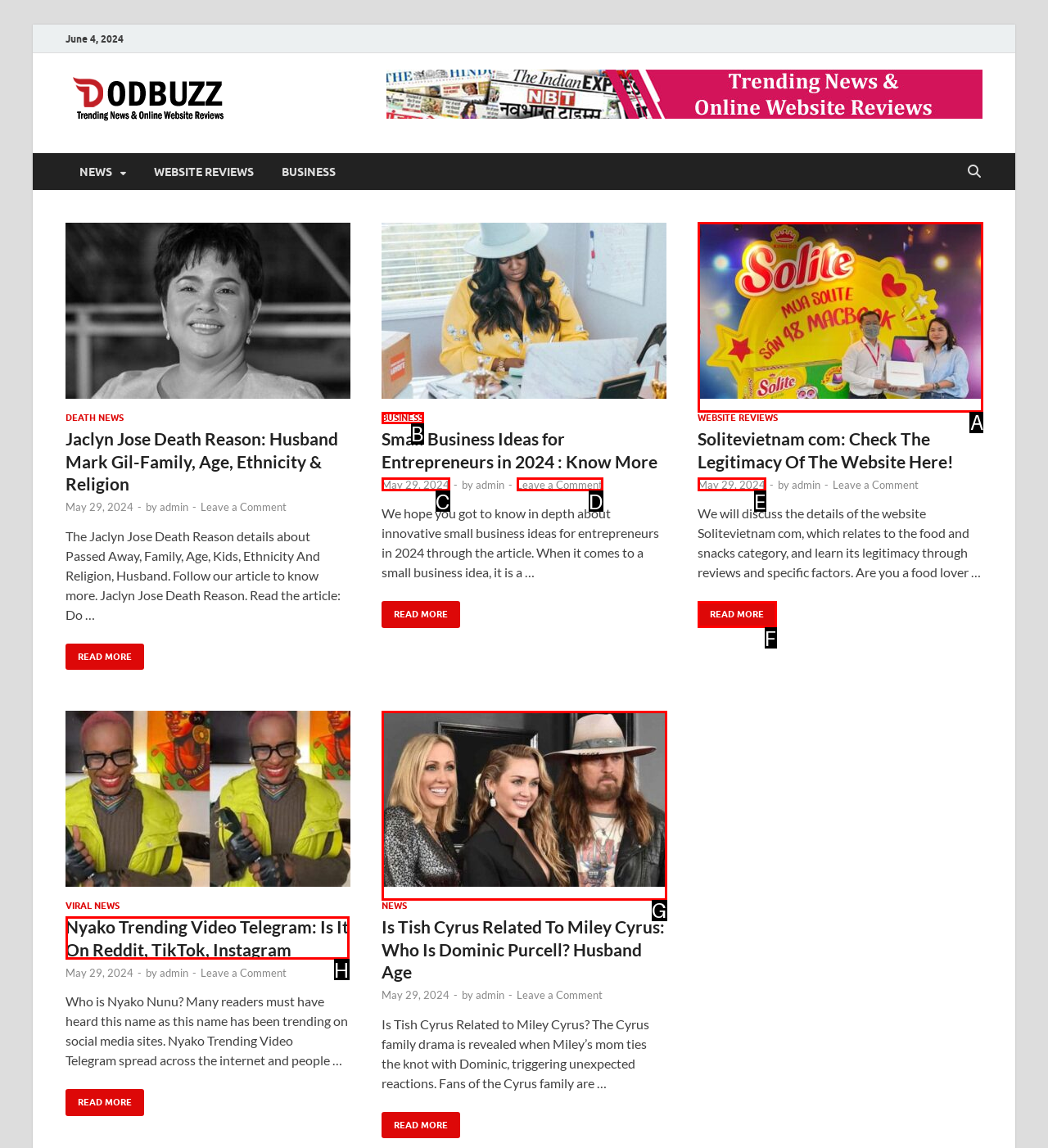Tell me which element should be clicked to achieve the following objective: Check the website review of Solitevietnam com
Reply with the letter of the correct option from the displayed choices.

A